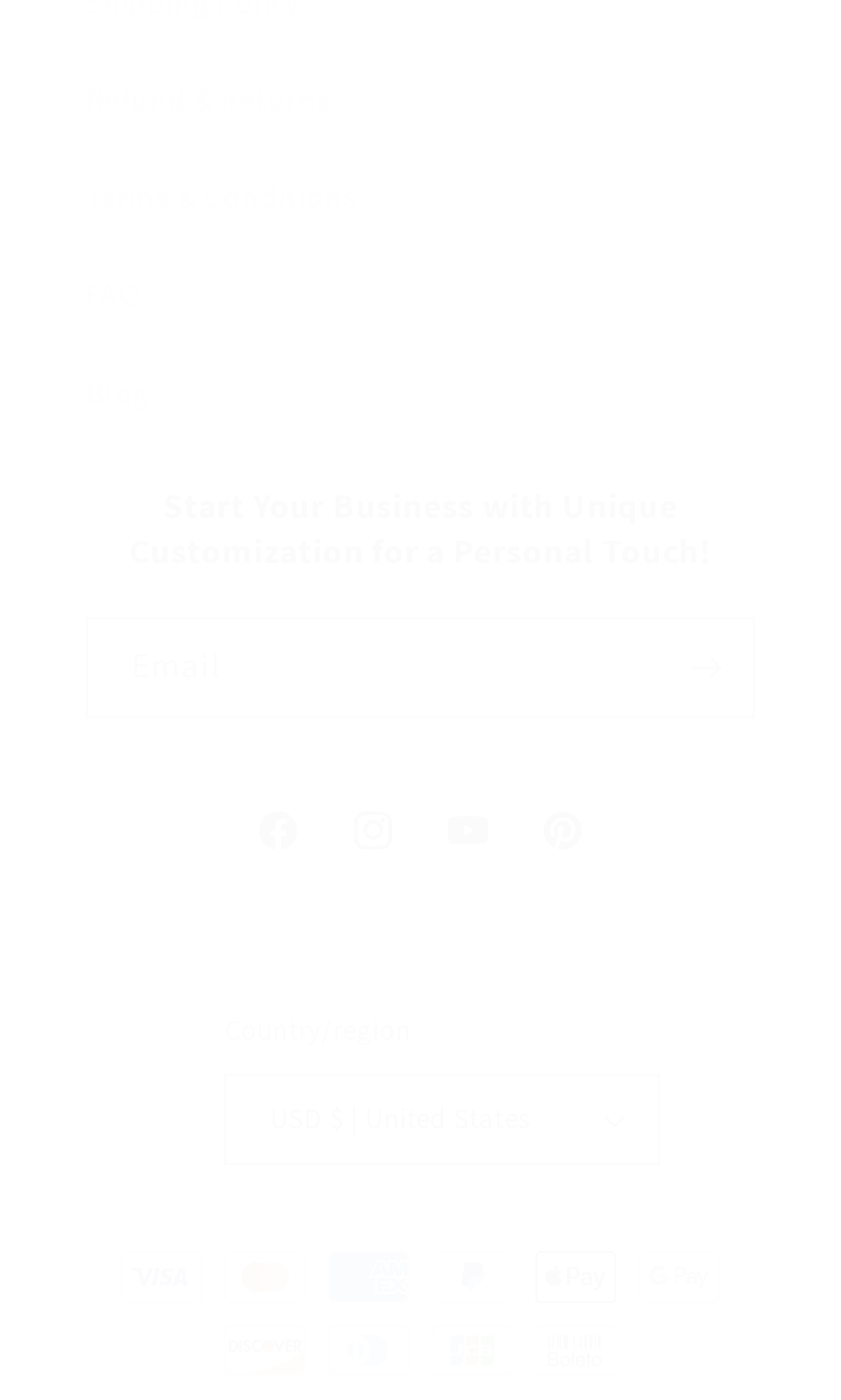What payment methods are accepted?
Provide a one-word or short-phrase answer based on the image.

Multiple